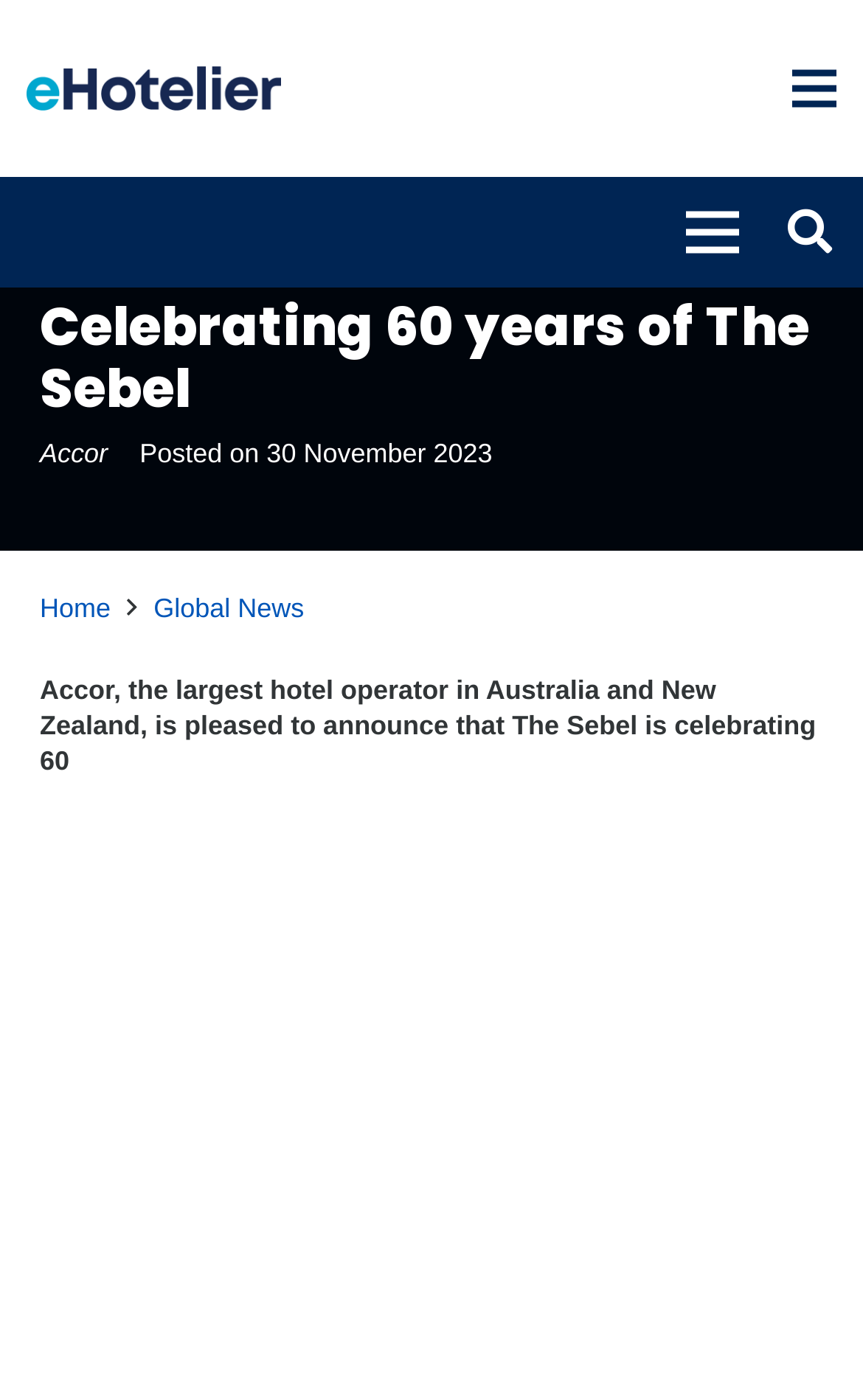What is the name of the news section?
Based on the visual, give a brief answer using one word or a short phrase.

Global News